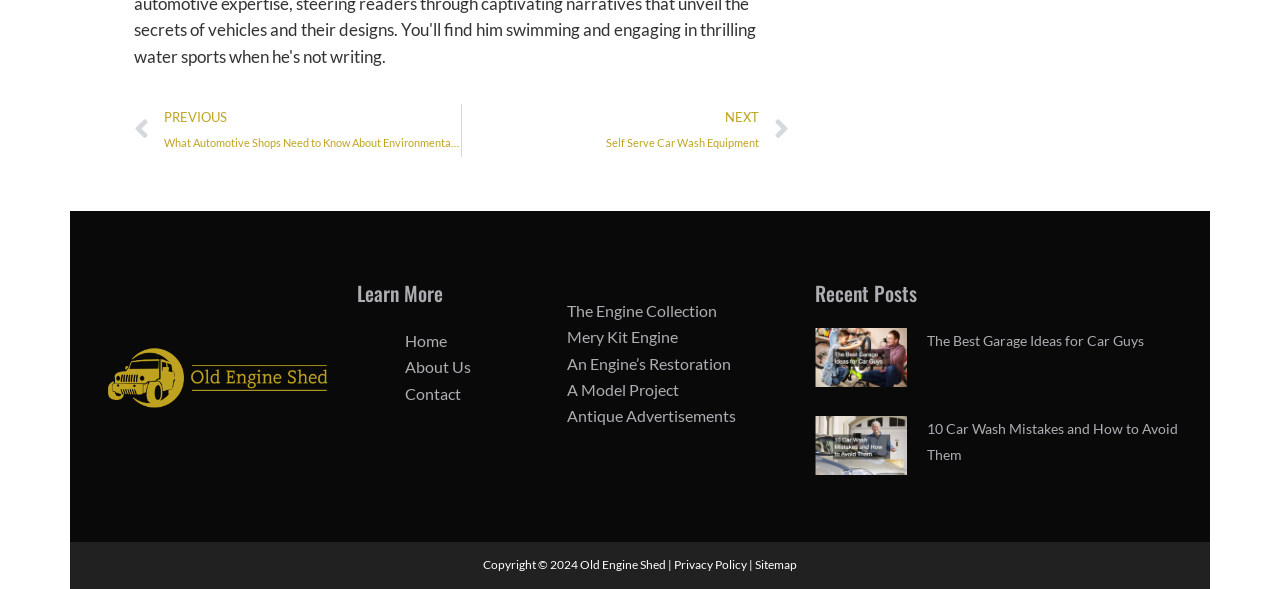Find the bounding box coordinates of the clickable area required to complete the following action: "check recent posts".

[0.637, 0.472, 0.922, 0.522]